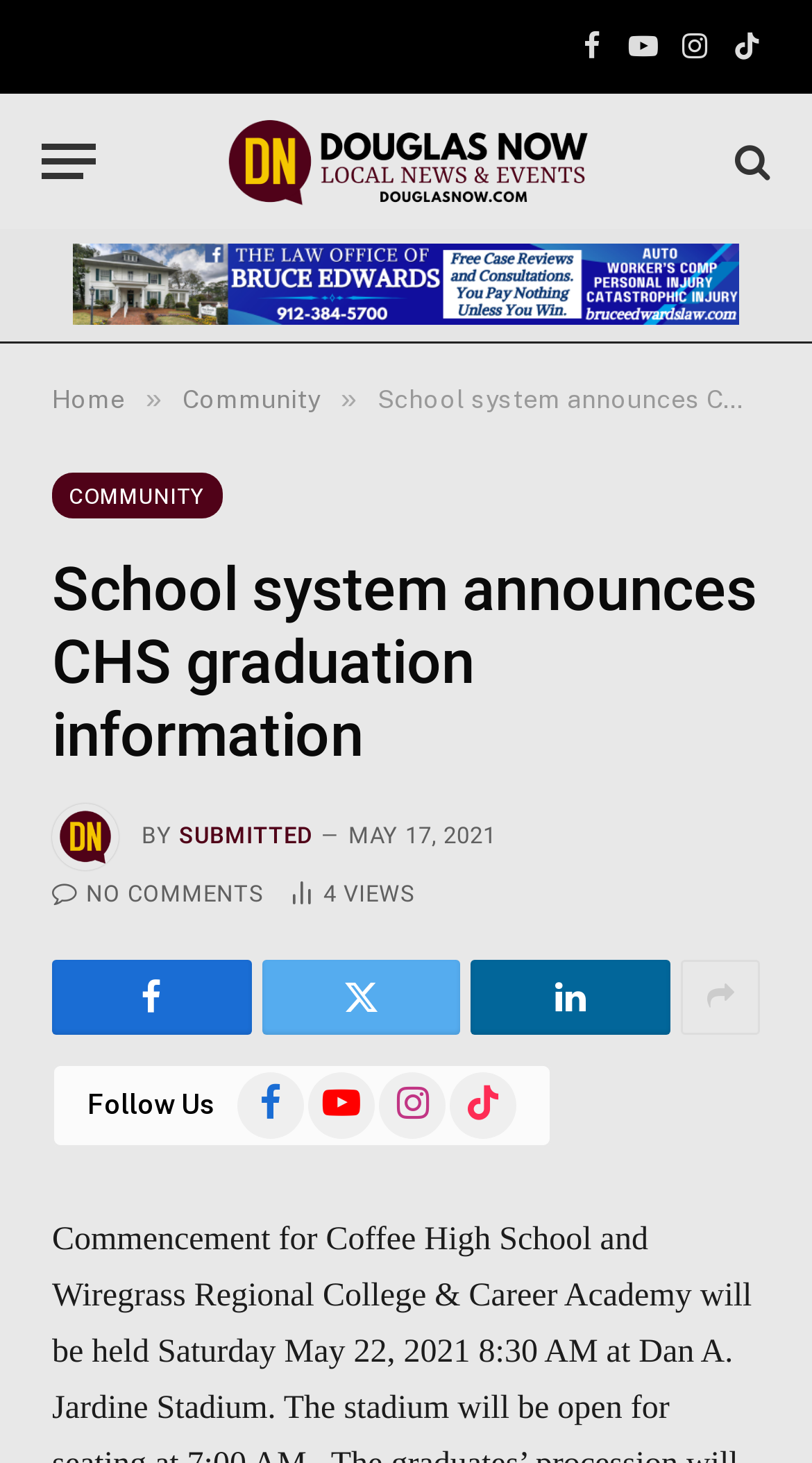Please predict the bounding box coordinates of the element's region where a click is necessary to complete the following instruction: "Open the menu". The coordinates should be represented by four float numbers between 0 and 1, i.e., [left, top, right, bottom].

[0.051, 0.078, 0.118, 0.142]